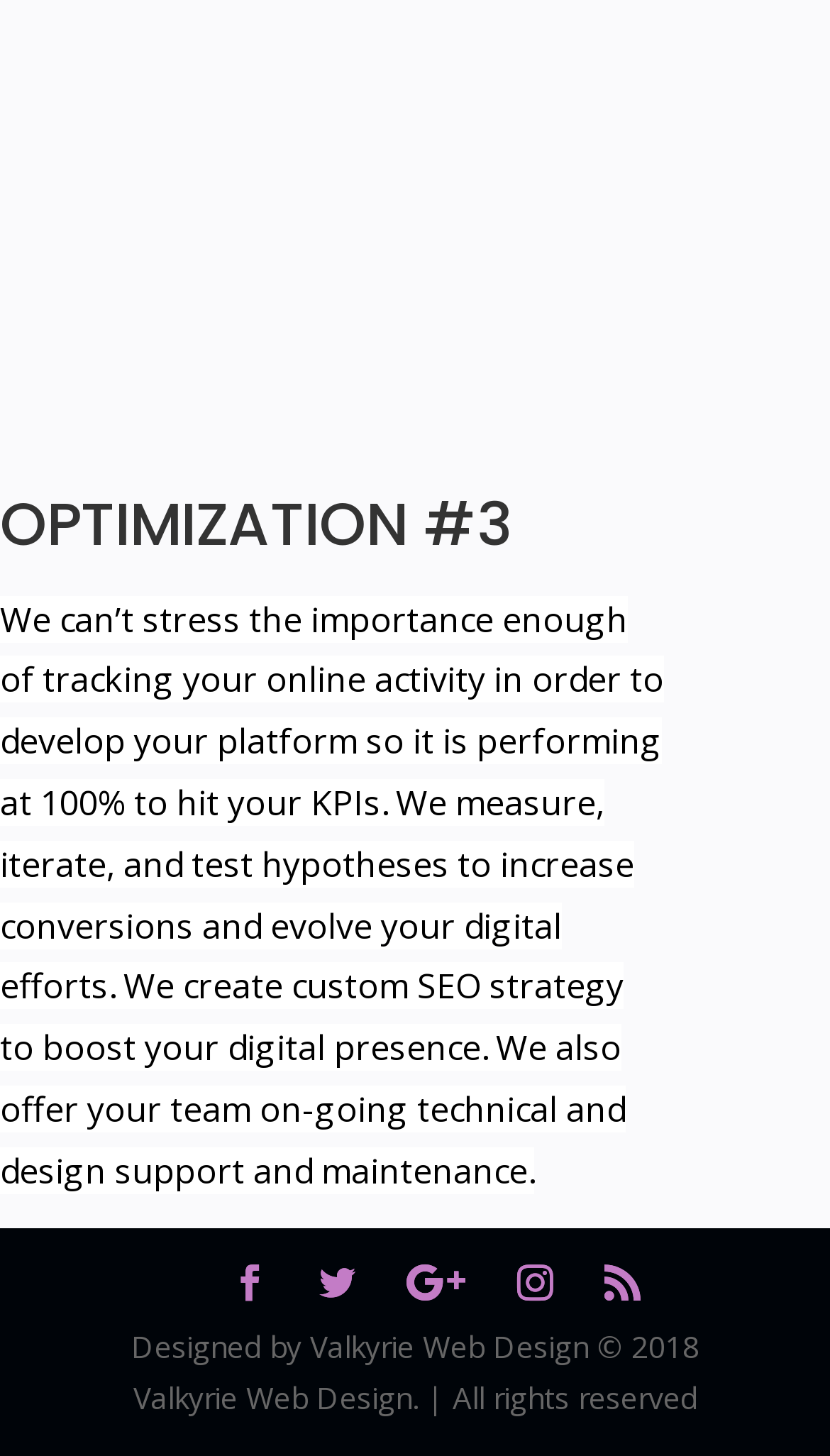Please give a short response to the question using one word or a phrase:
What is created for digital presence?

Custom SEO strategy